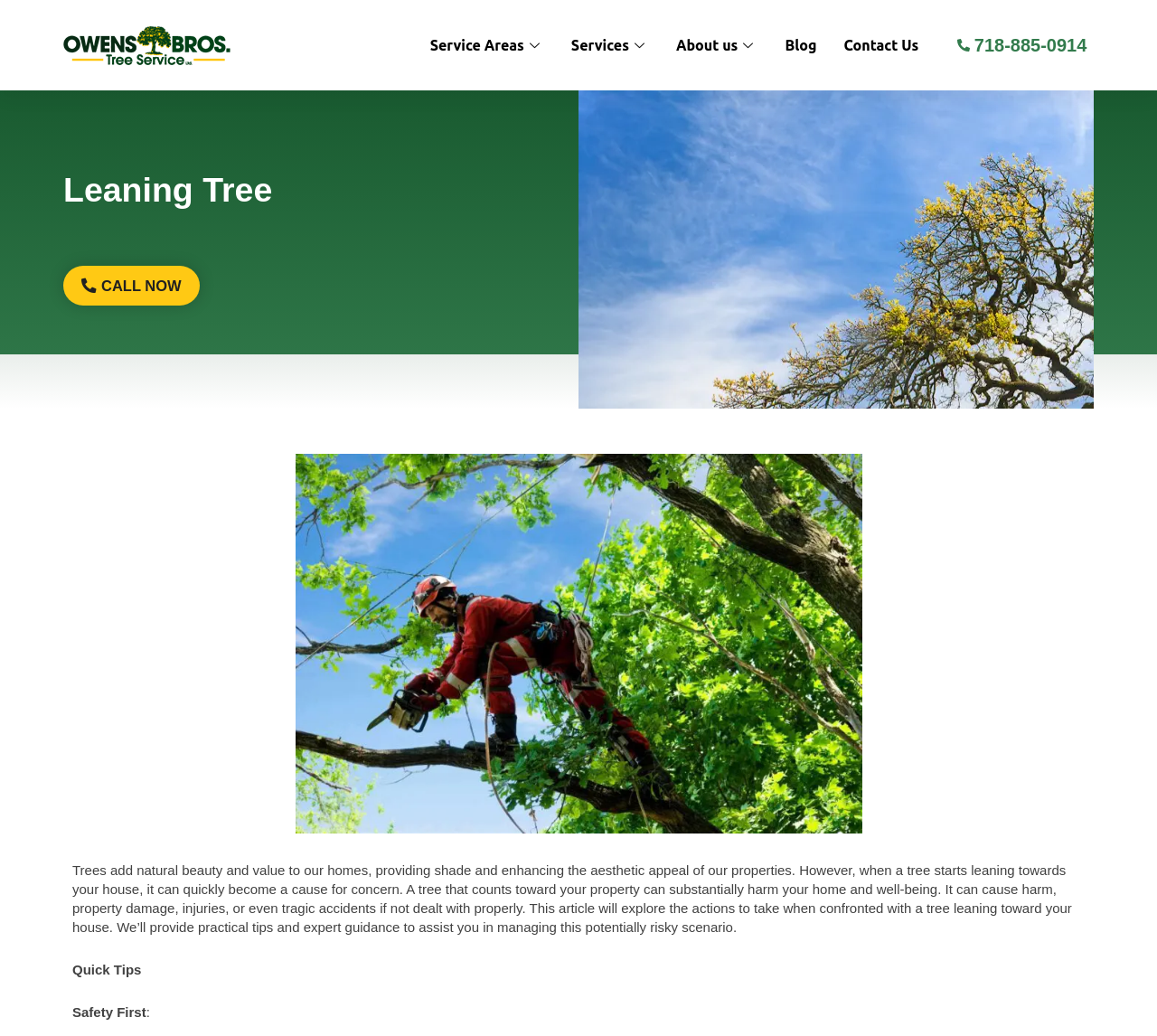What is the phone number on the top right corner?
Please provide a comprehensive answer to the question based on the webpage screenshot.

I found the phone number by looking at the top right corner of the webpage, where I saw a link with the text '718-885-0914'.